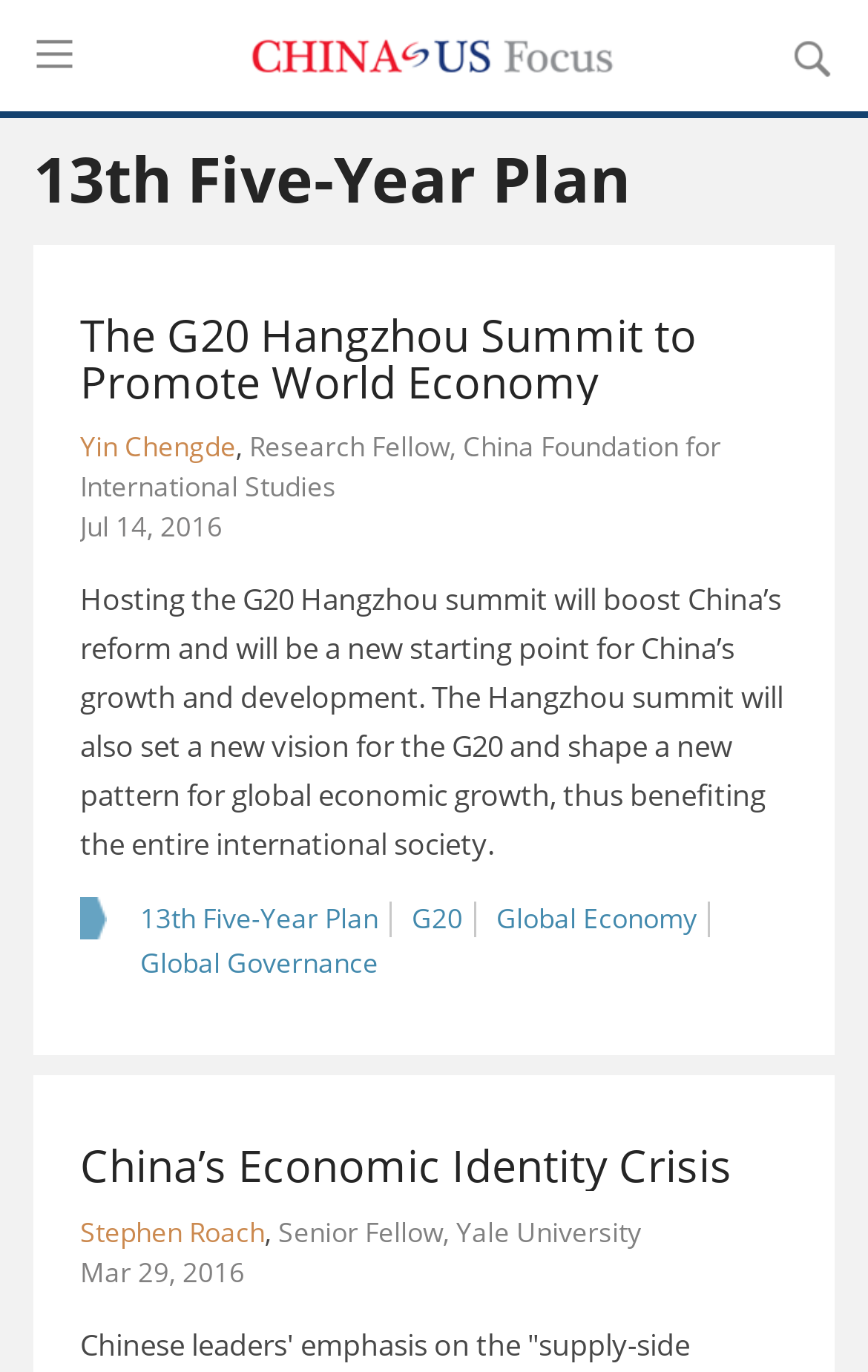Write an extensive caption that covers every aspect of the webpage.

The webpage is about the 13th Five-Year Plan and its relation to China and the US, with a focus on the G20 Hangzhou Summit. At the top, there are two links, one on the left and one on the right, which are likely navigation links. 

Below these links, there is a section featuring an article titled "The G20 Hangzhou Summit to Promote World Economy" by Yin Chengde, a Research Fellow at the China Foundation for International Studies, published on July 14, 2016. The article's content is a brief summary of how hosting the G20 Hangzhou summit will benefit China's growth and development, as well as the global economy.

Underneath this article, there are four links: "13th Five-Year Plan", "G20", "Global Economy", and "Global Governance", which are likely related to the article's topic. 

Further down, there is another article titled "China’s Economic Identity Crisis" with no author specified. Below this article, there is a section featuring an article by Stephen Roach, a Senior Fellow at Yale University, published on March 29, 2016.